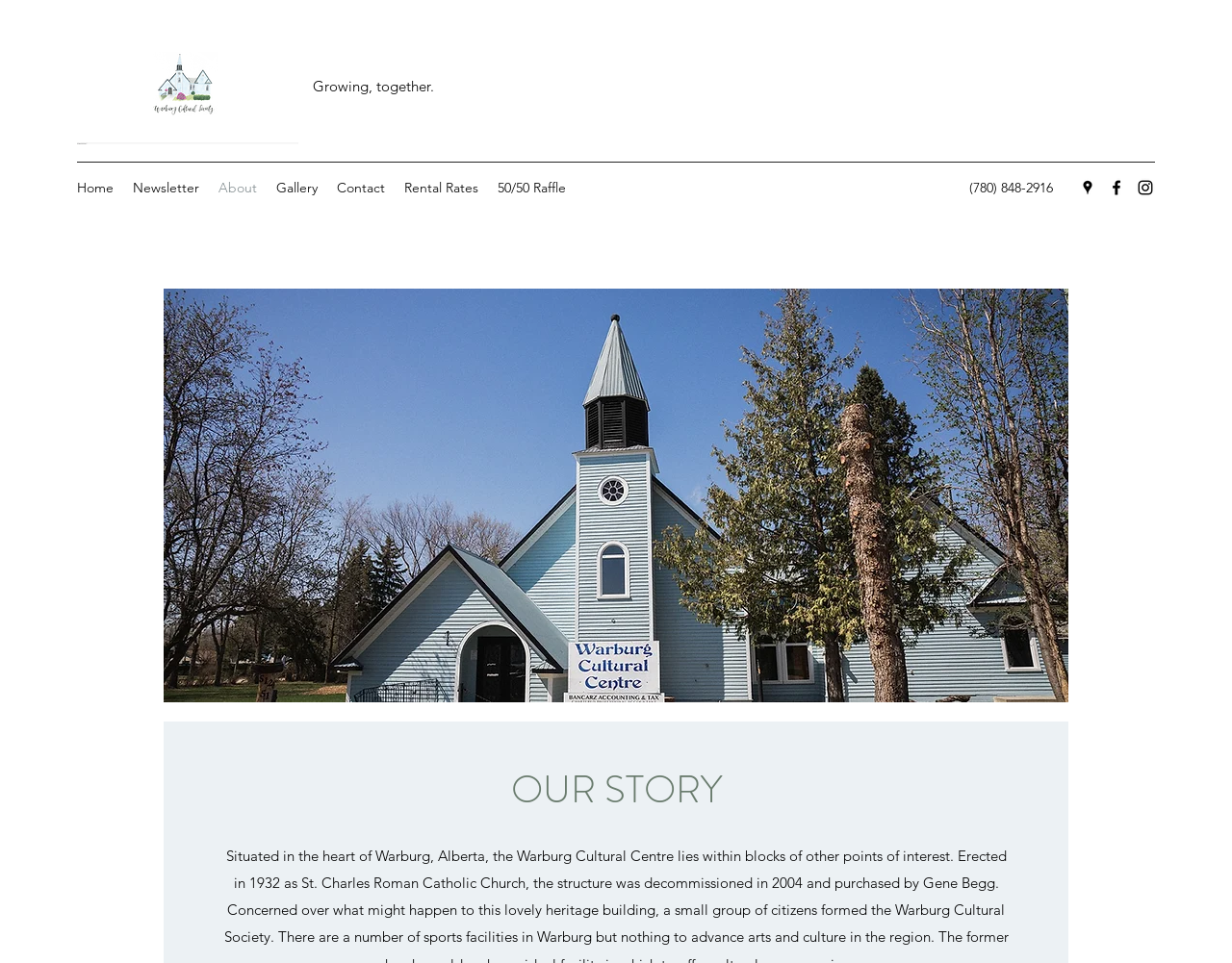Please identify the bounding box coordinates of the region to click in order to complete the given instruction: "Open Facebook page". The coordinates should be four float numbers between 0 and 1, i.e., [left, top, right, bottom].

[0.898, 0.185, 0.914, 0.205]